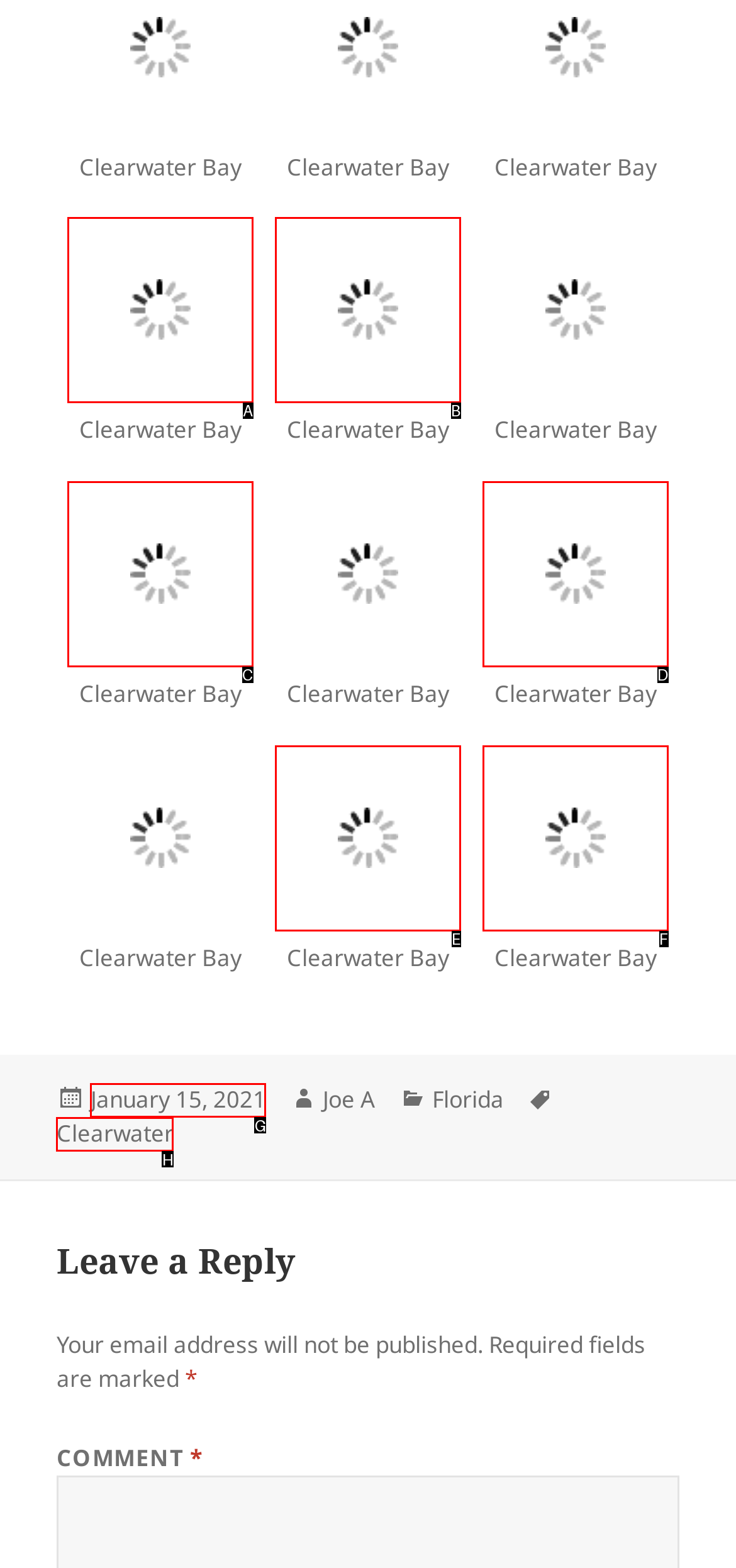From the provided options, which letter corresponds to the element described as: Clearwater
Answer with the letter only.

H